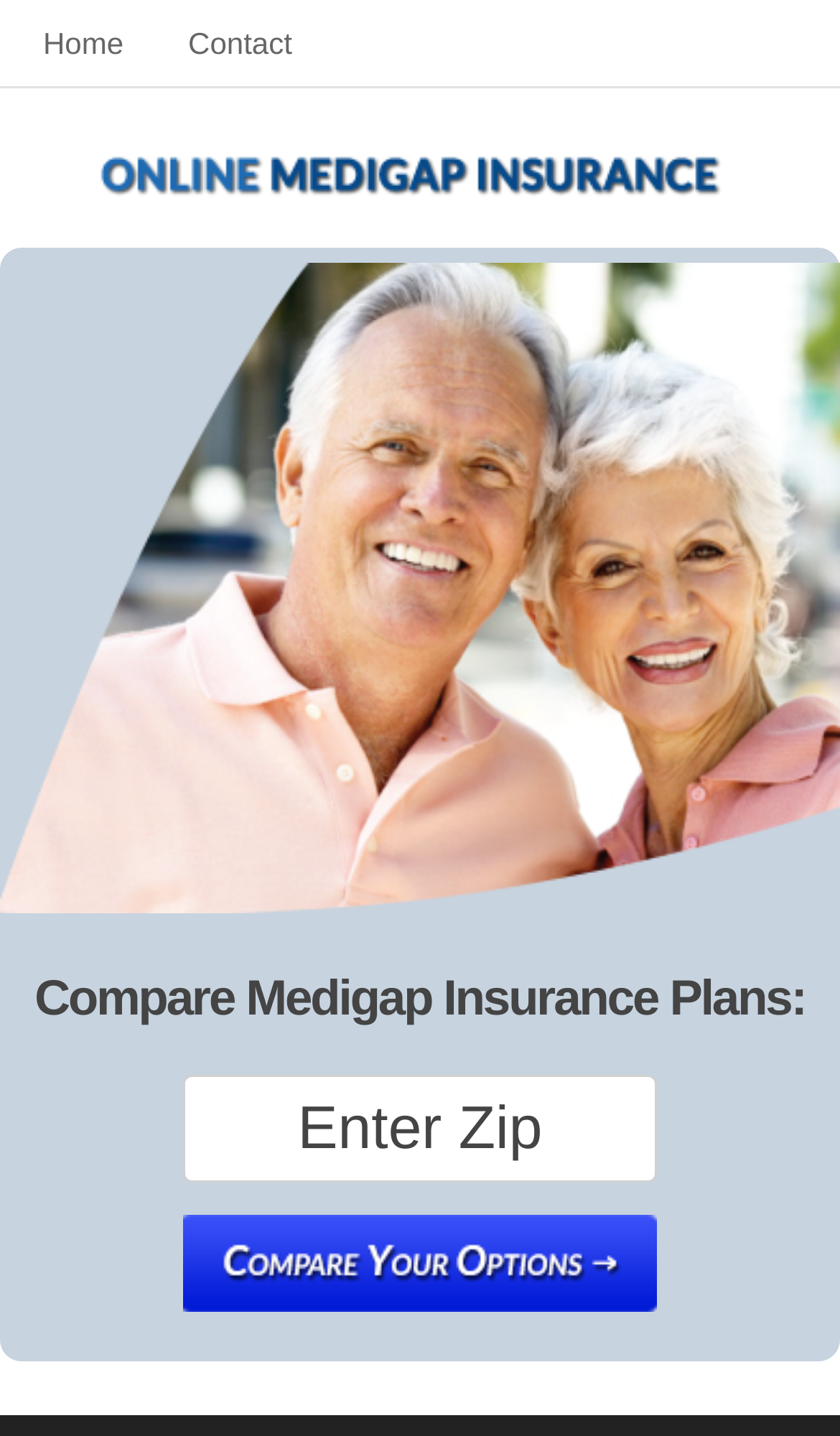Can you find and provide the main heading text of this webpage?

Medigap Insurance in Valhermoso Springs, AL